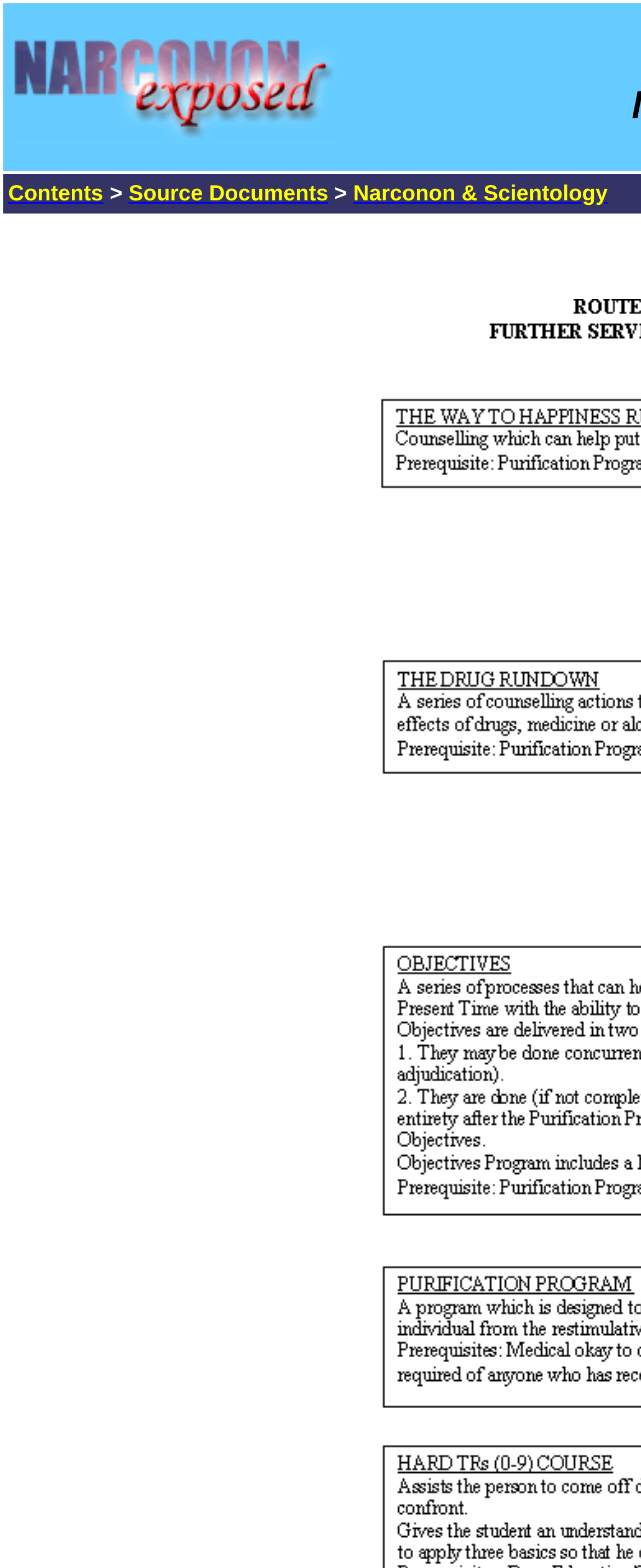Identify the first-level heading on the webpage and generate its text content.

Source documents
Narconon & Scientology